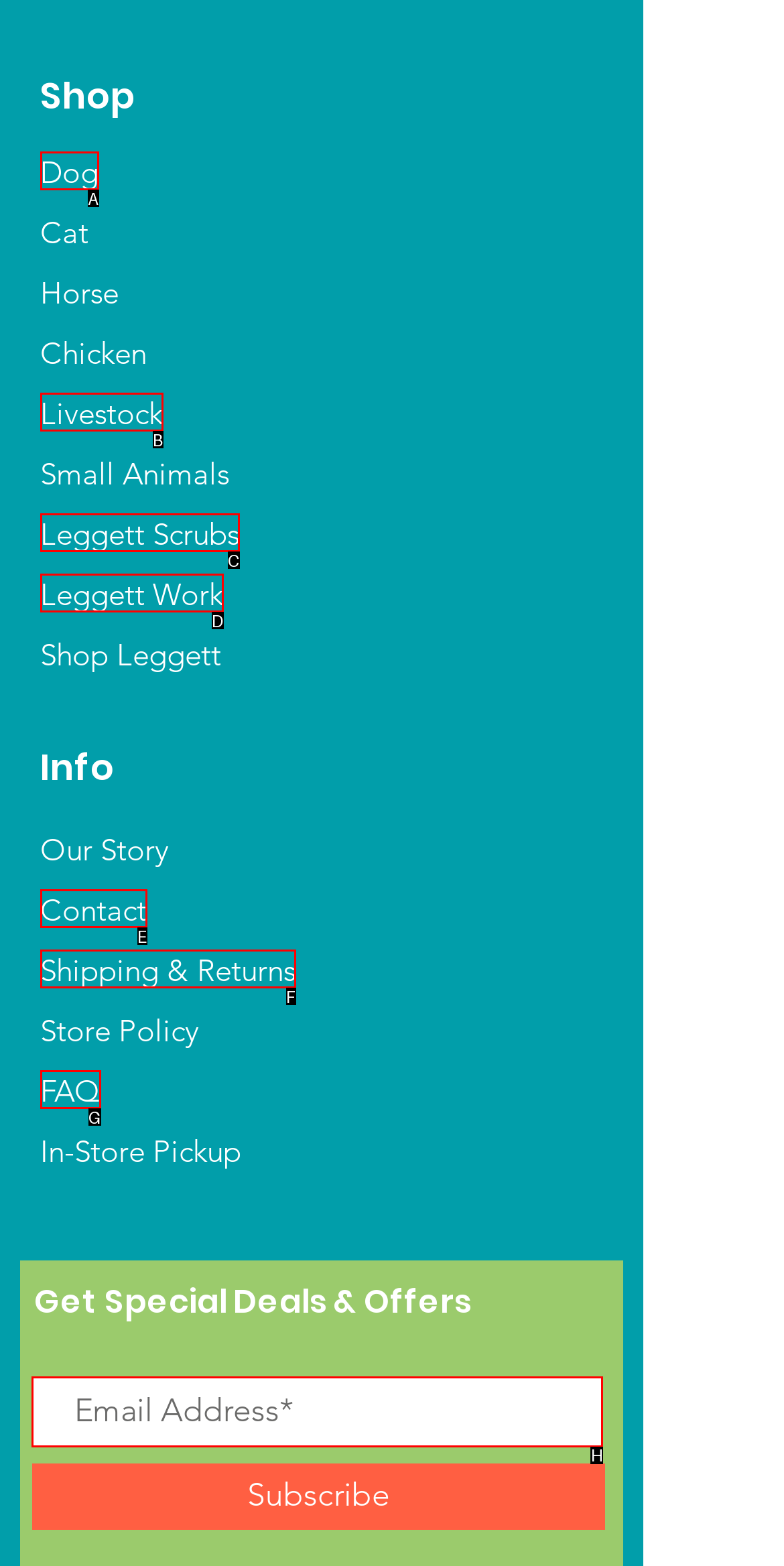Select the HTML element that needs to be clicked to carry out the task: Enter email address
Provide the letter of the correct option.

H